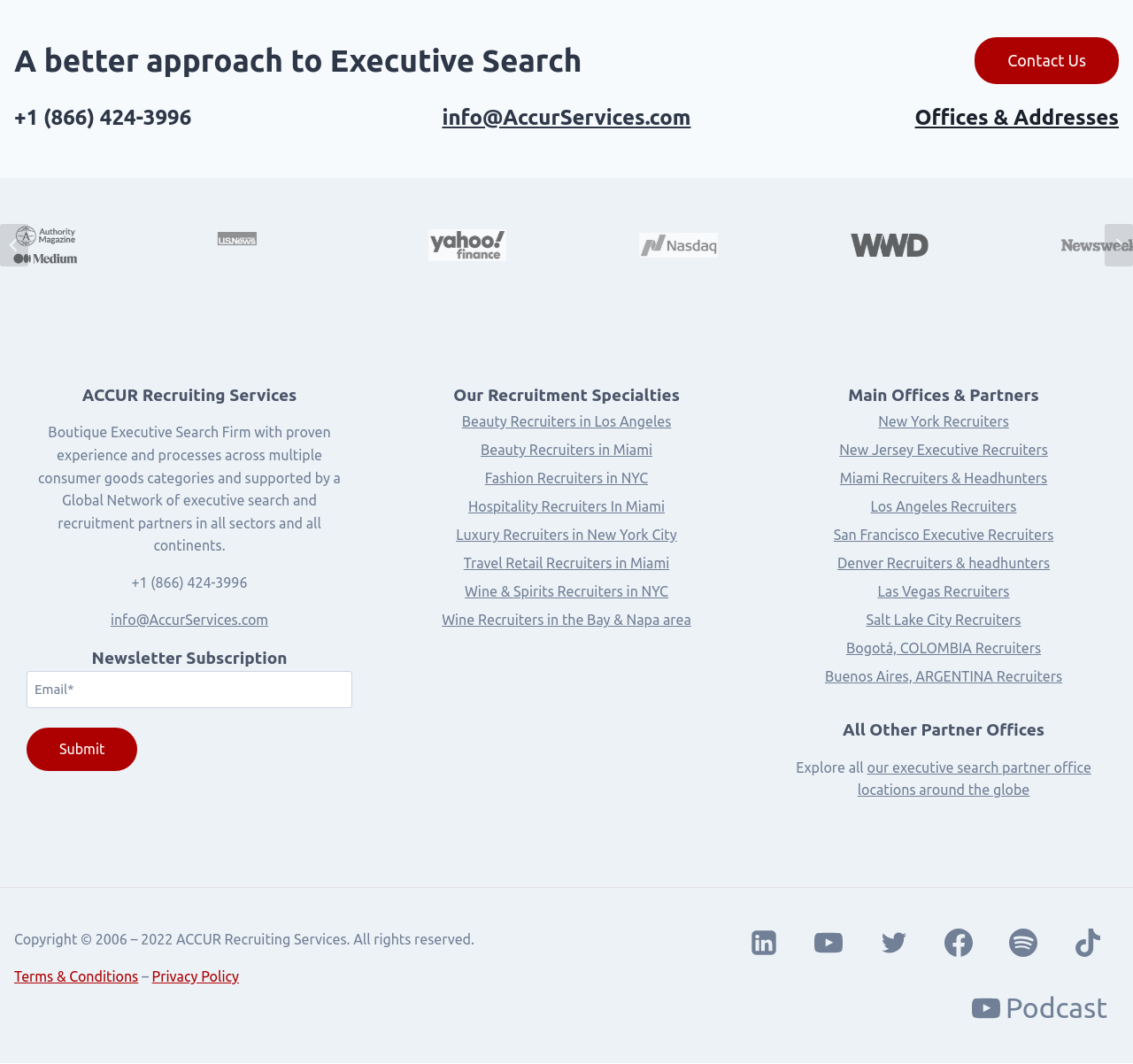Please determine the bounding box coordinates of the clickable area required to carry out the following instruction: "Visit ACCUR Recruiting Services on LinkedIn". The coordinates must be four float numbers between 0 and 1, represented as [left, top, right, bottom].

[0.652, 0.859, 0.702, 0.913]